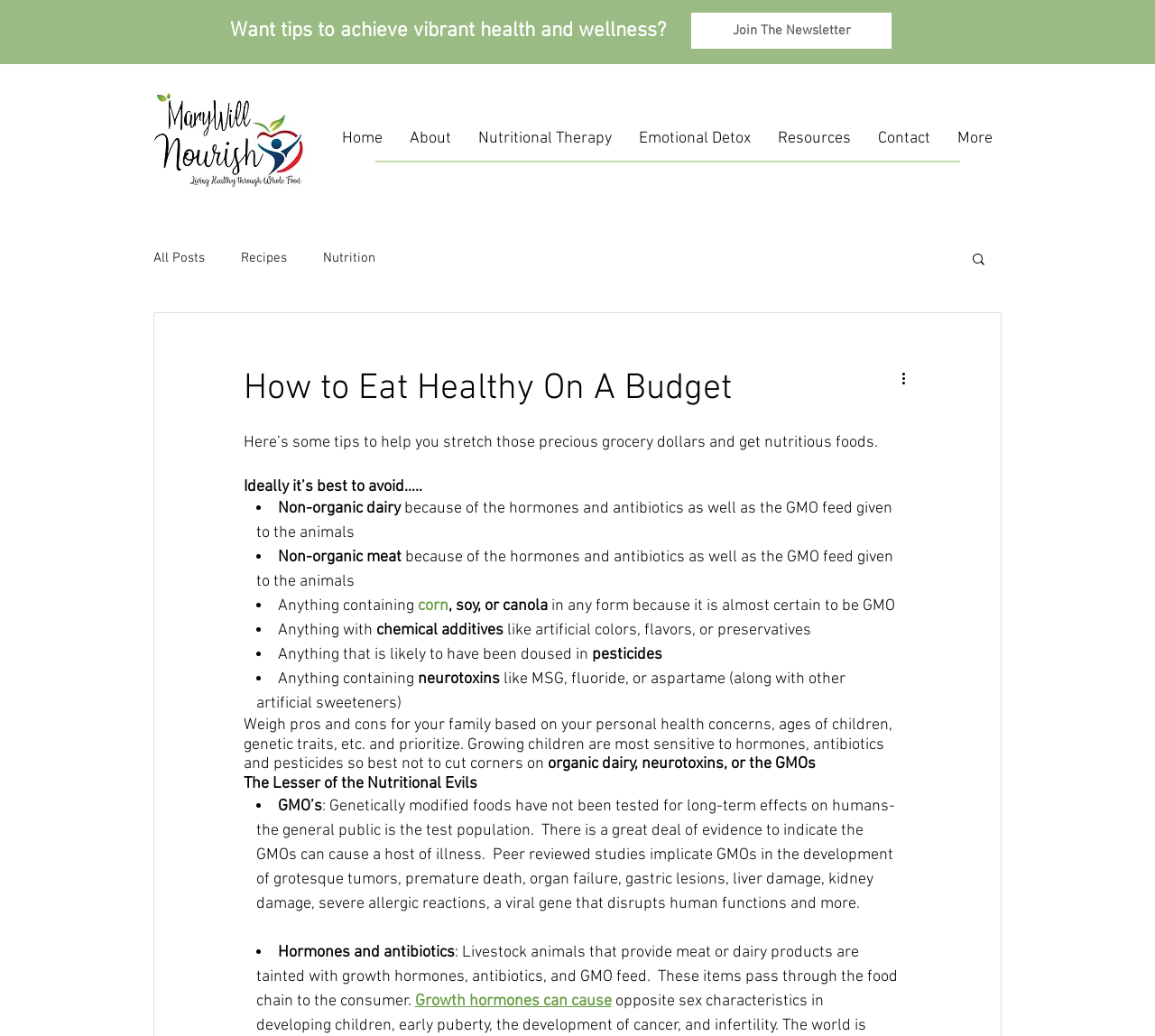Determine the bounding box coordinates for the area that should be clicked to carry out the following instruction: "Click the 'Join The Newsletter' link".

[0.598, 0.012, 0.772, 0.047]